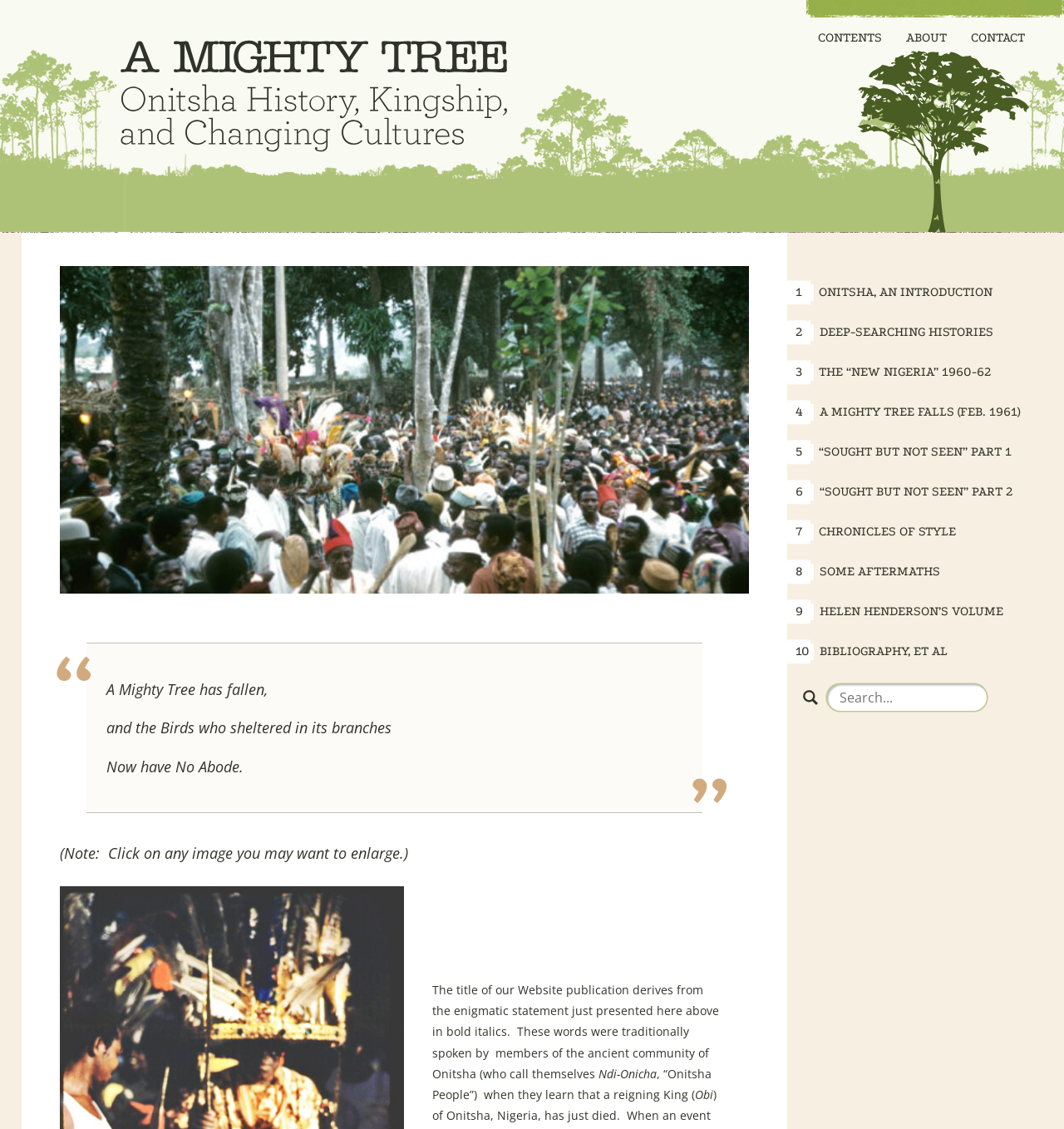What is the image above the 'CONTENTS' link?
Could you give a comprehensive explanation in response to this question?

The image above the 'CONTENTS' link is a logo that appears to be related to the title of the webpage, 'A Mighty Tree'. The image is not explicitly described, but based on its location and the title of the webpage, I infer that it is a logo representing the webpage's theme.